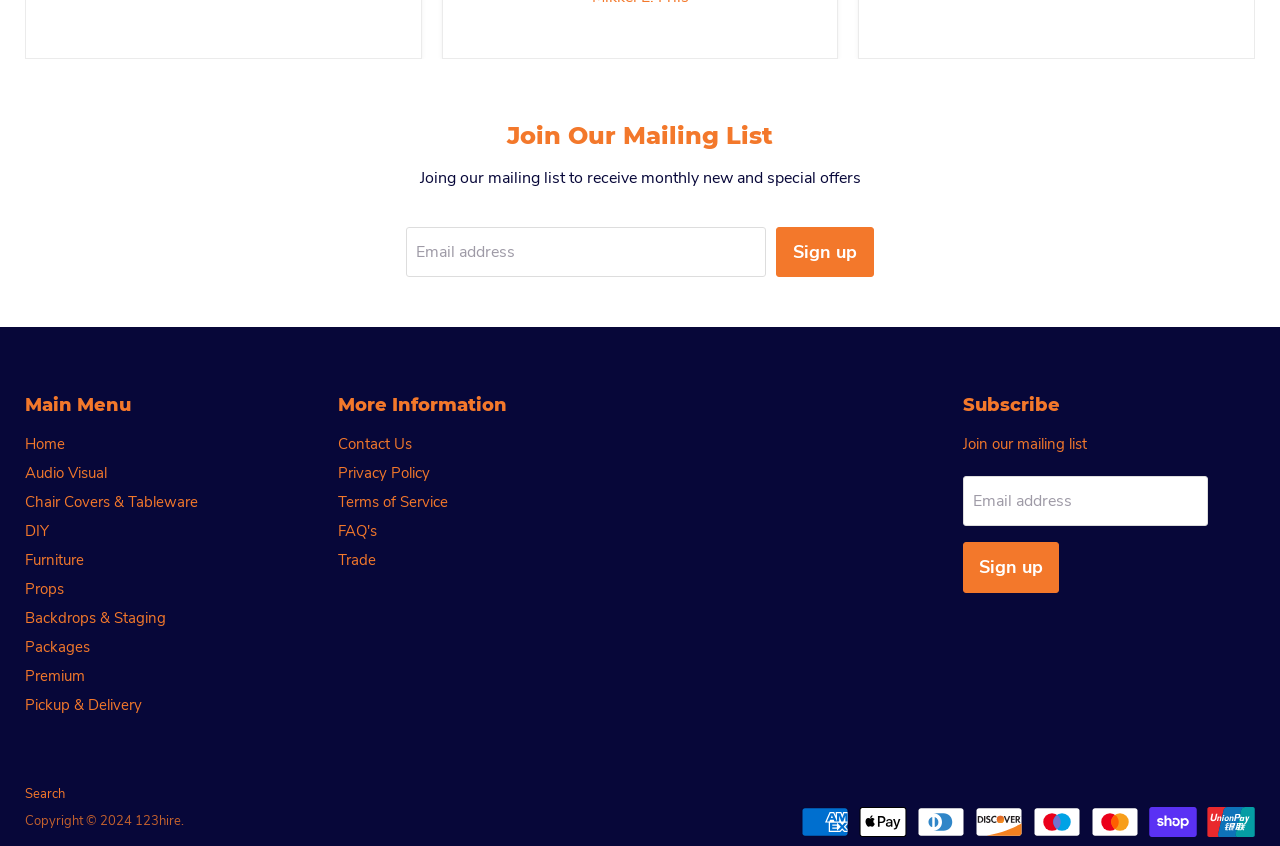Highlight the bounding box coordinates of the element that should be clicked to carry out the following instruction: "Search the website". The coordinates must be given as four float numbers ranging from 0 to 1, i.e., [left, top, right, bottom].

[0.02, 0.928, 0.051, 0.949]